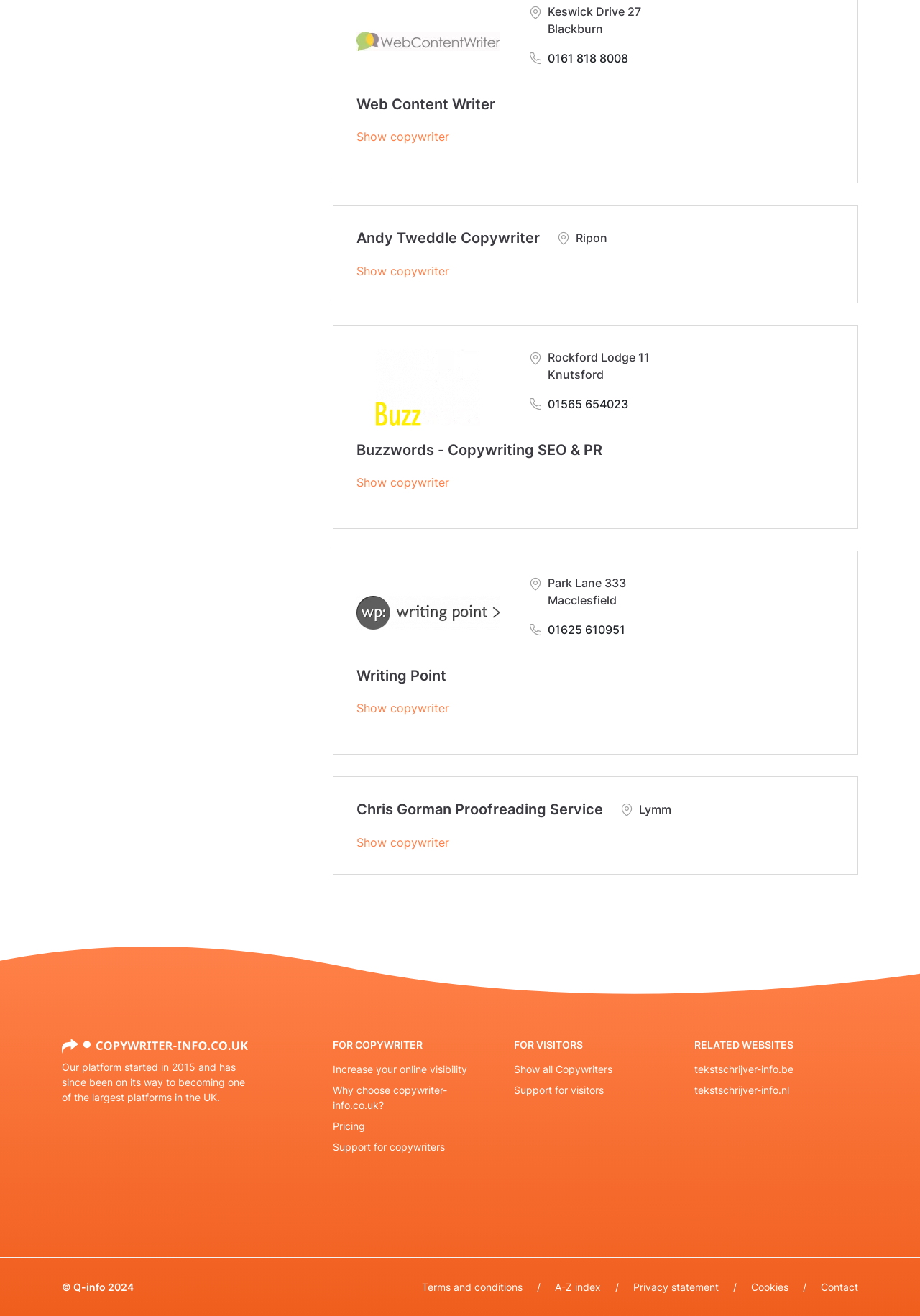Determine the bounding box coordinates (top-left x, top-left y, bottom-right x, bottom-right y) of the UI element described in the following text: parent_node: Keswick Drive 27

[0.388, 0.002, 0.544, 0.061]